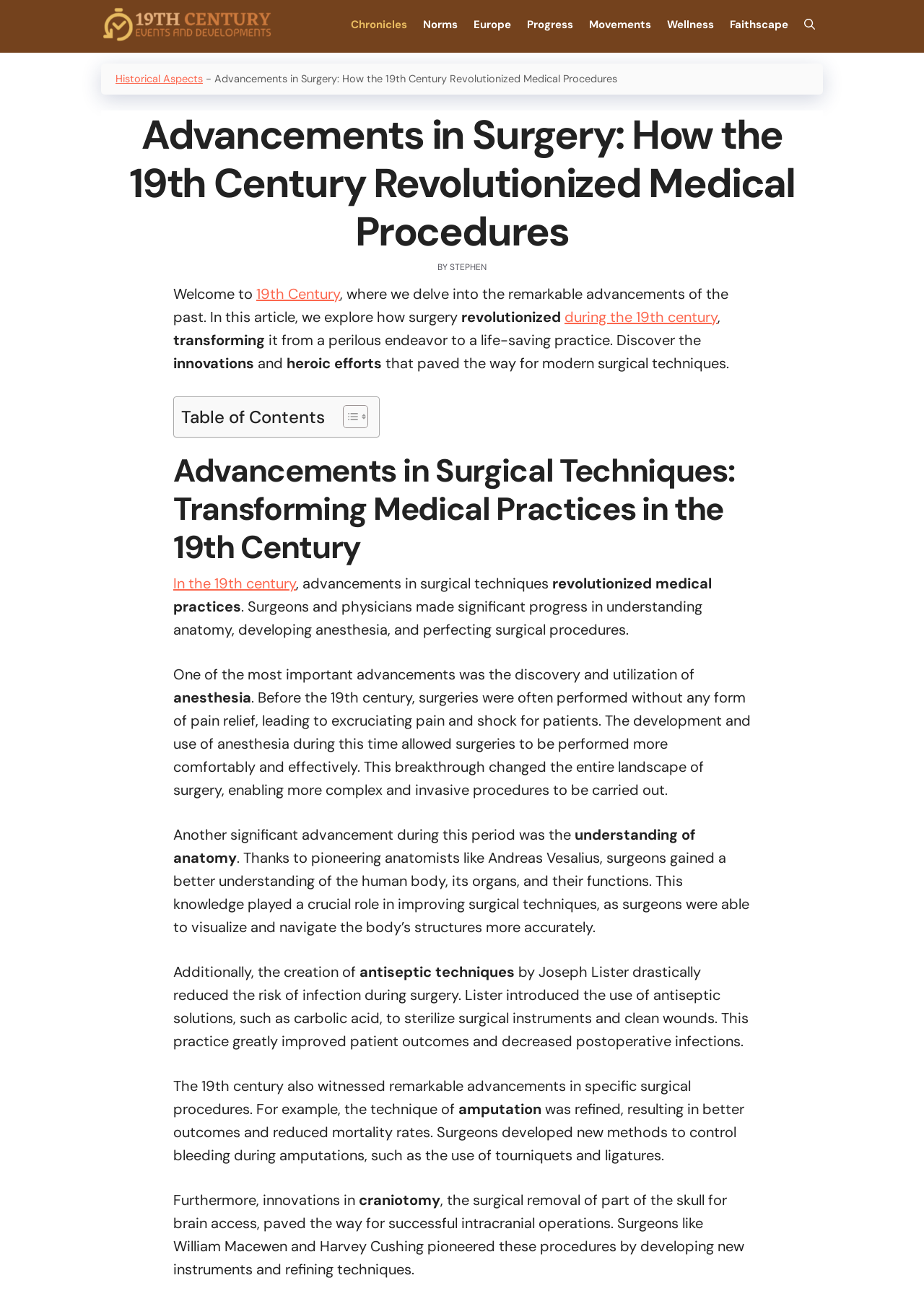Using the information from the screenshot, answer the following question thoroughly:
What is the purpose of the 'Toggle Table of Content' button?

The 'Toggle Table of Content' button is located next to the 'Table of Contents' heading, and its purpose is to allow users to show or hide the table of contents, making it easier to navigate the webpage's content.